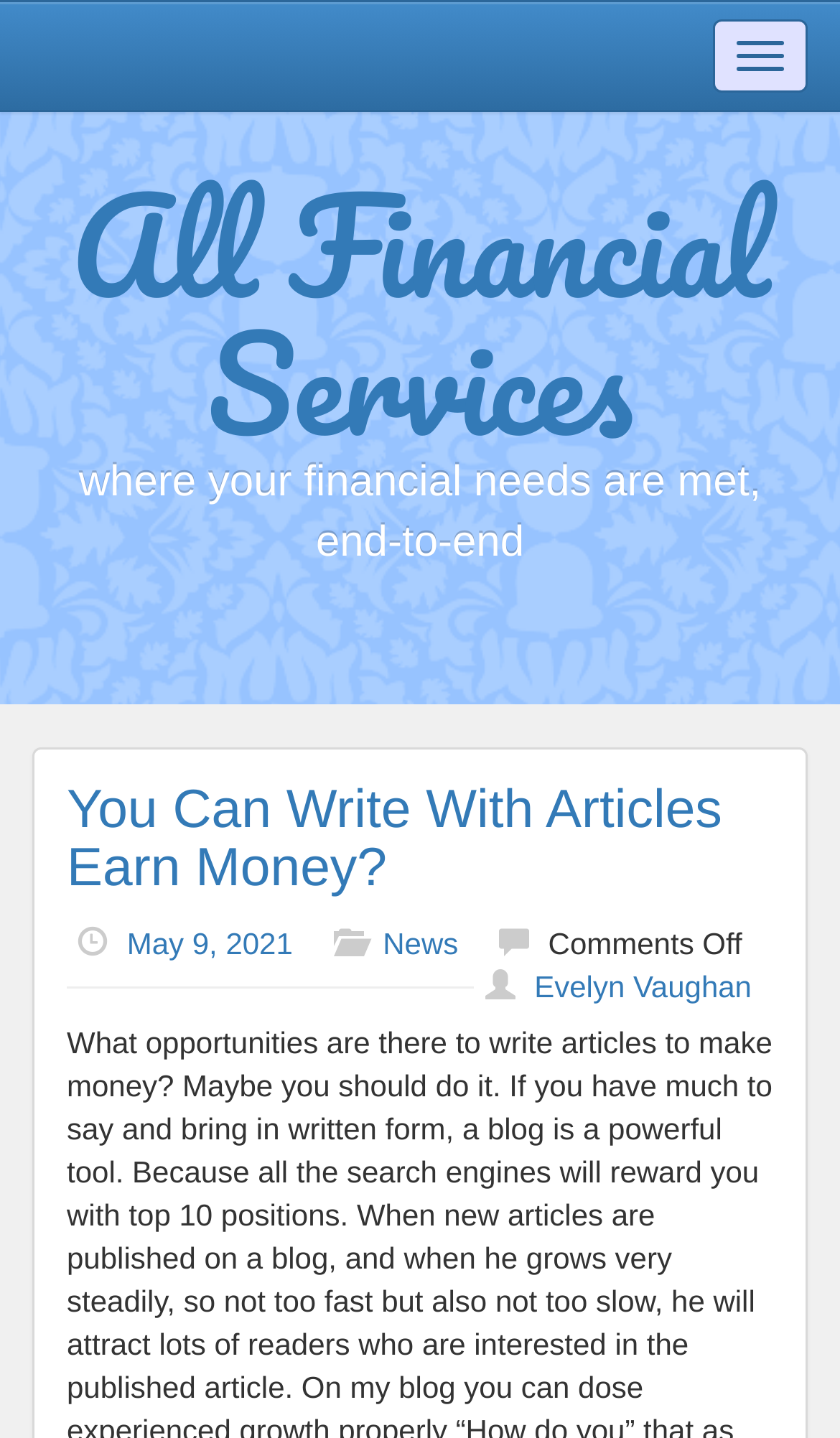Give a short answer using one word or phrase for the question:
What is the tagline of the website?

where your financial needs are met, end-to-end